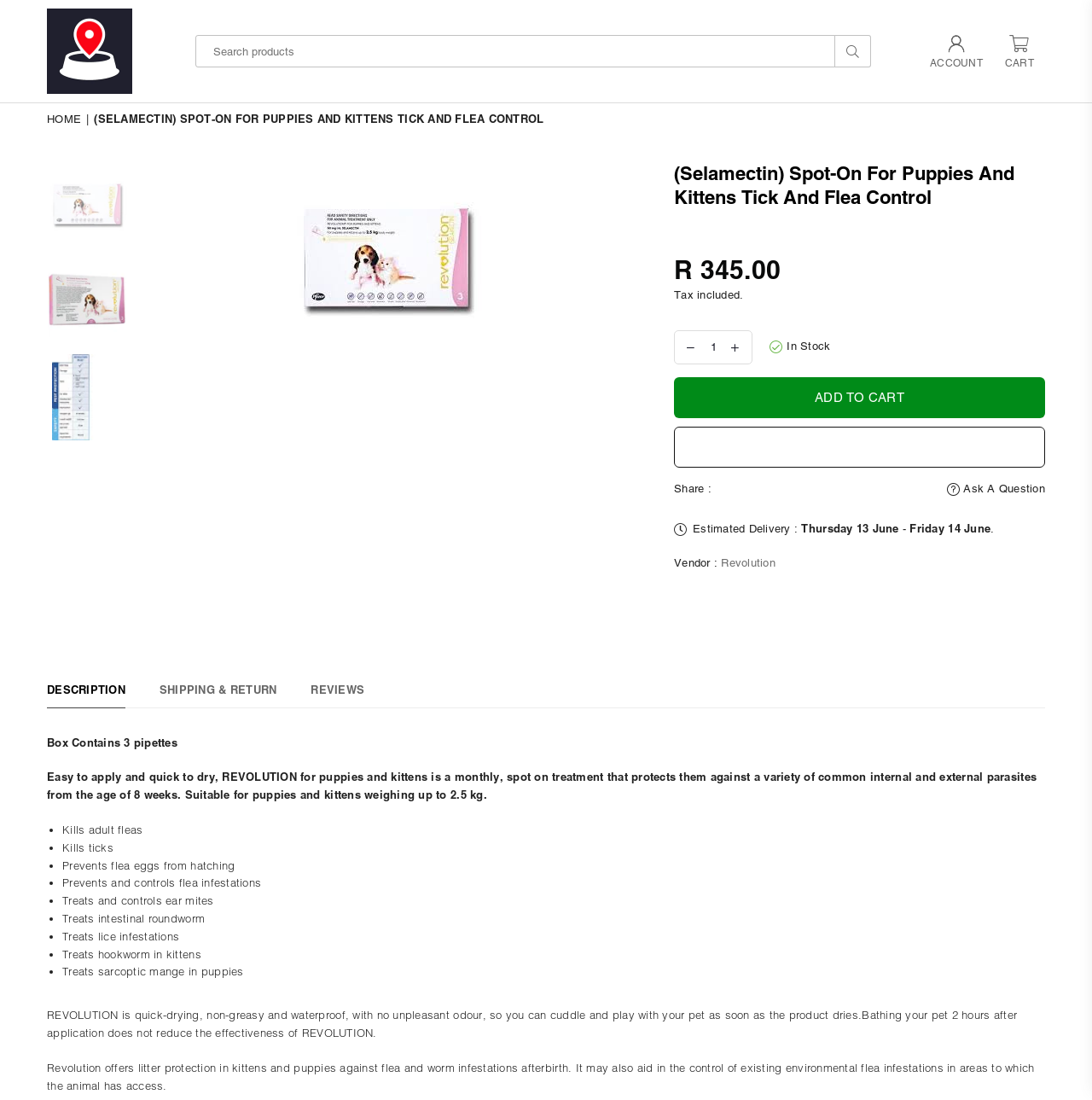Could you highlight the region that needs to be clicked to execute the instruction: "Add to cart"?

[0.617, 0.343, 0.957, 0.38]